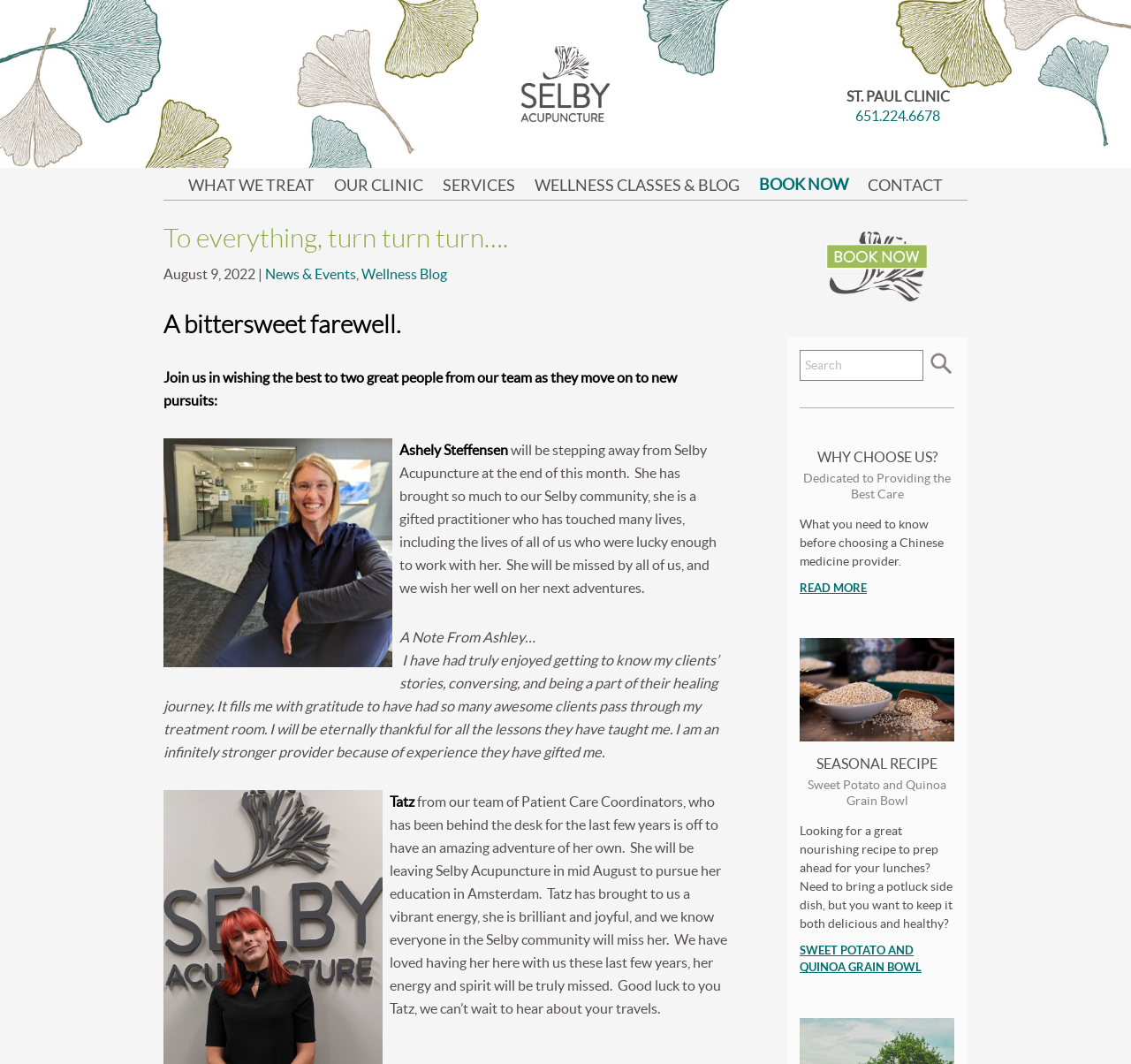What can be done on the webpage?
Please provide a detailed and thorough answer to the question.

I found the answer by looking at the link element with the text 'BOOK NOW' which is located at the top of the webpage. This suggests that one of the actions that can be done on the webpage is to book an appointment.